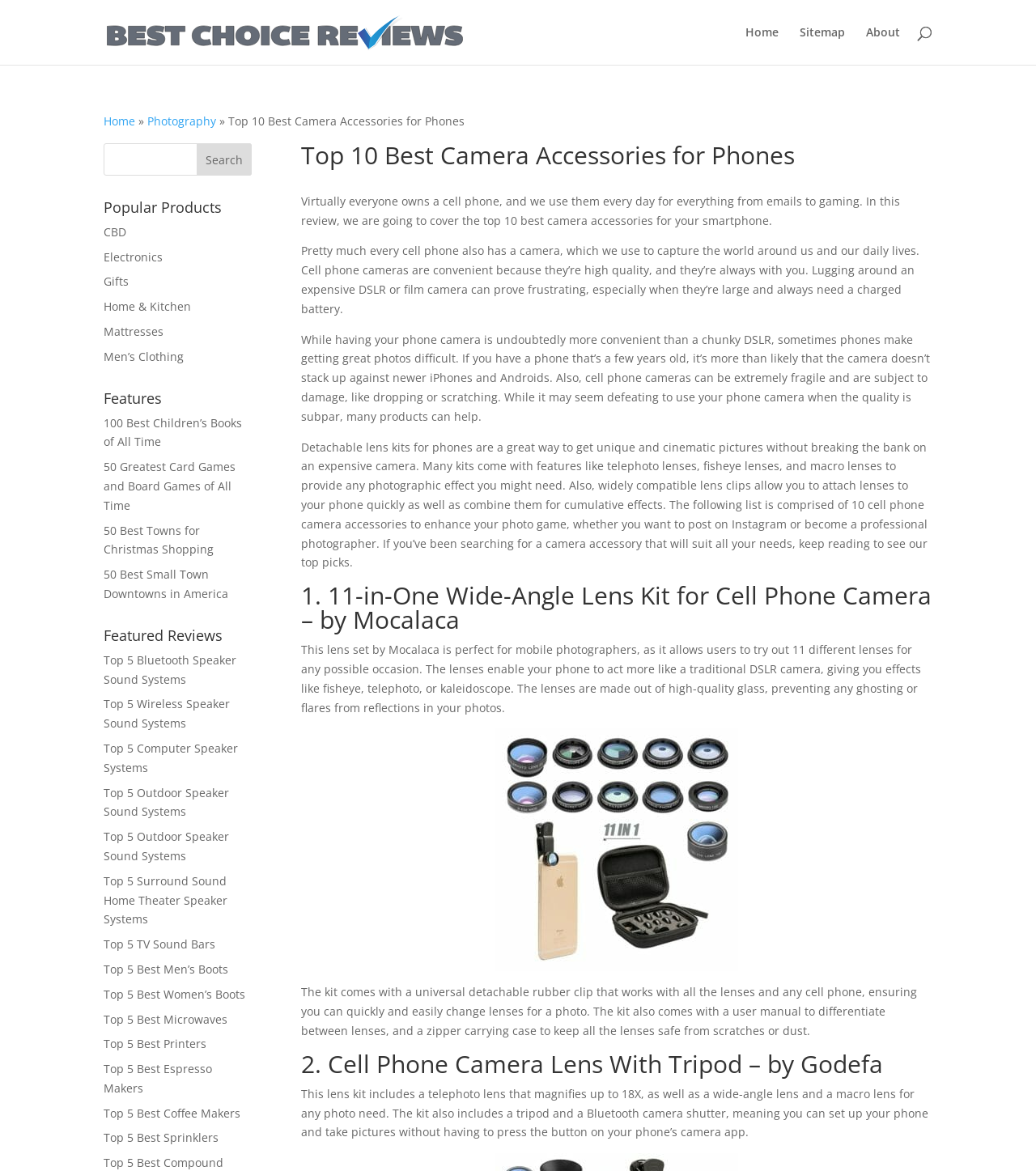Locate the bounding box coordinates of the clickable region necessary to complete the following instruction: "Click on the 'Home' link". Provide the coordinates in the format of four float numbers between 0 and 1, i.e., [left, top, right, bottom].

[0.72, 0.023, 0.752, 0.055]